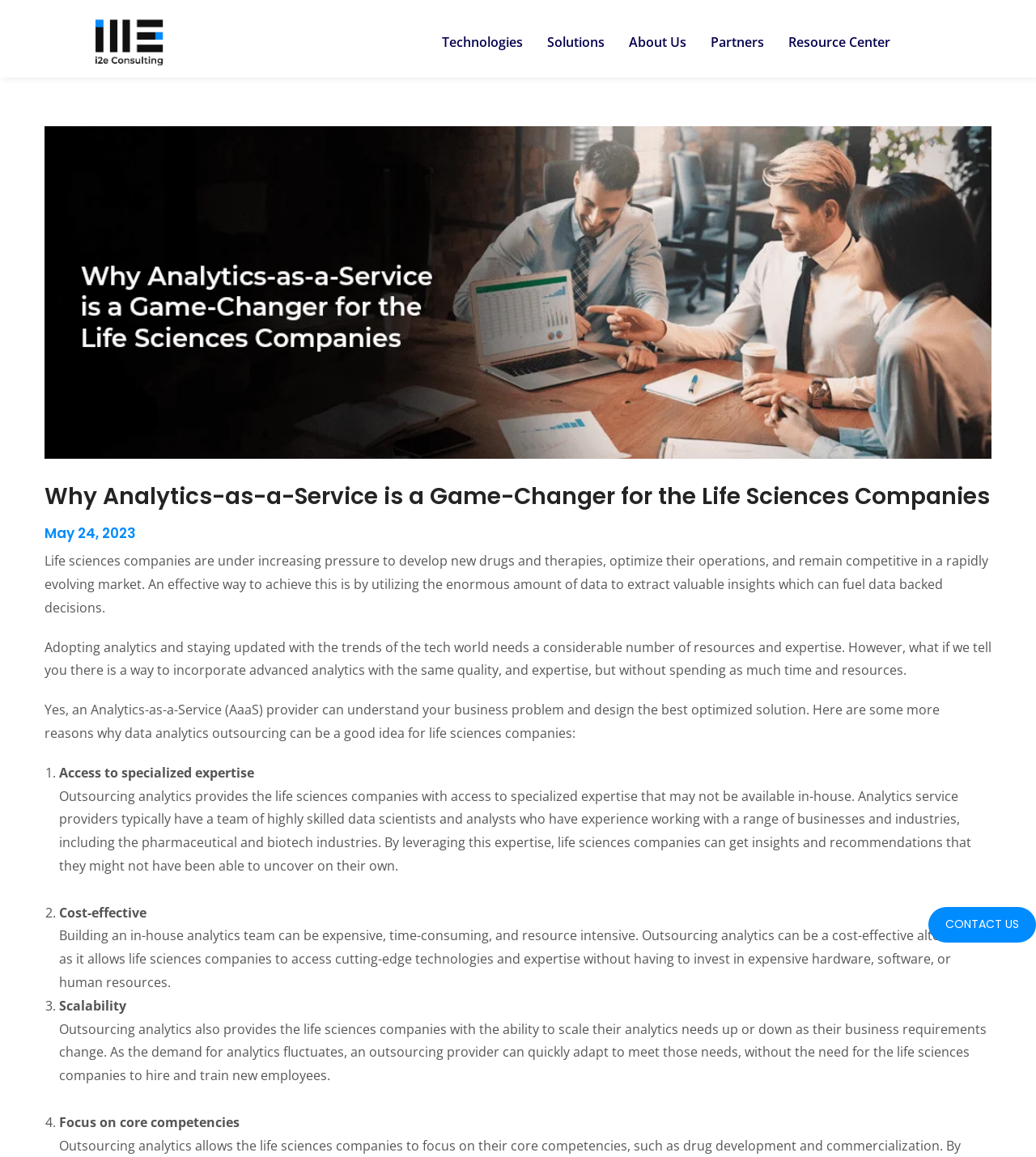Provide a single word or phrase answer to the question: 
What is the main topic of this webpage?

Life sciences companies